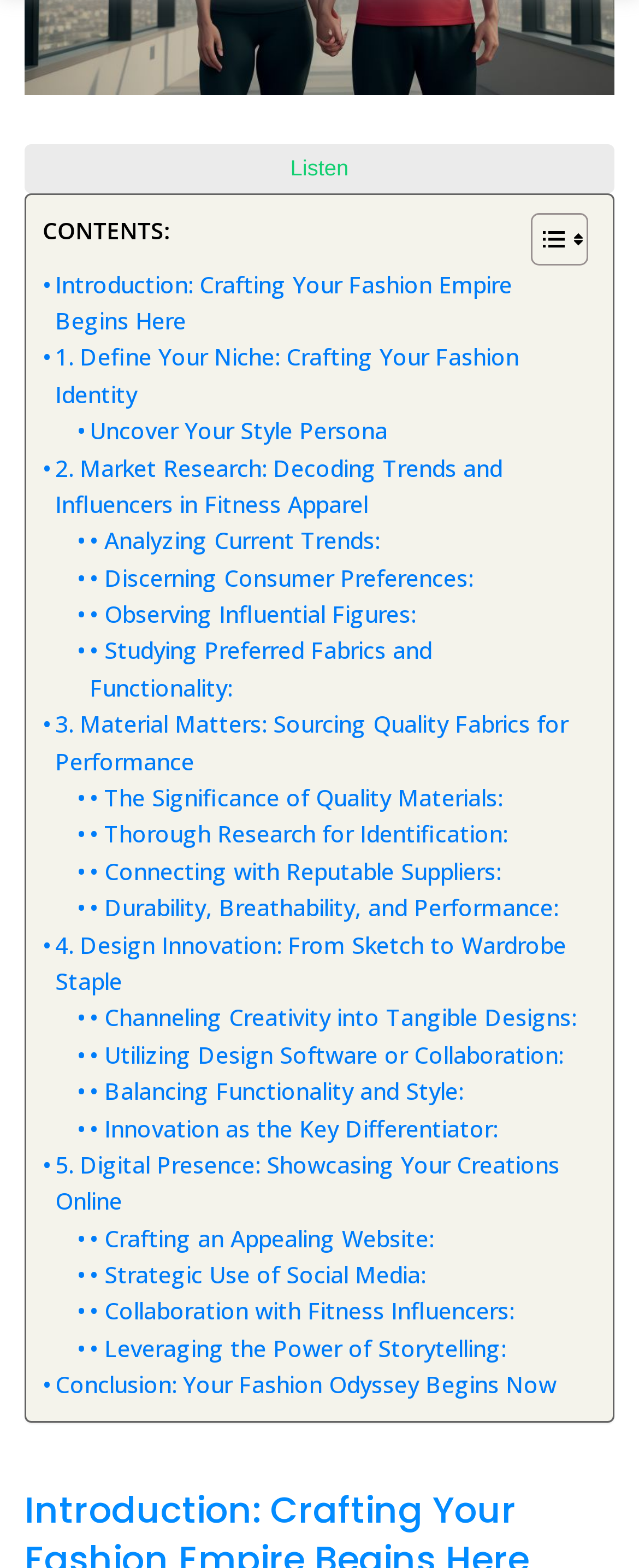Extract the bounding box coordinates for the described element: "Uncover Your Style Persona". The coordinates should be represented as four float numbers between 0 and 1: [left, top, right, bottom].

[0.121, 0.264, 0.607, 0.287]